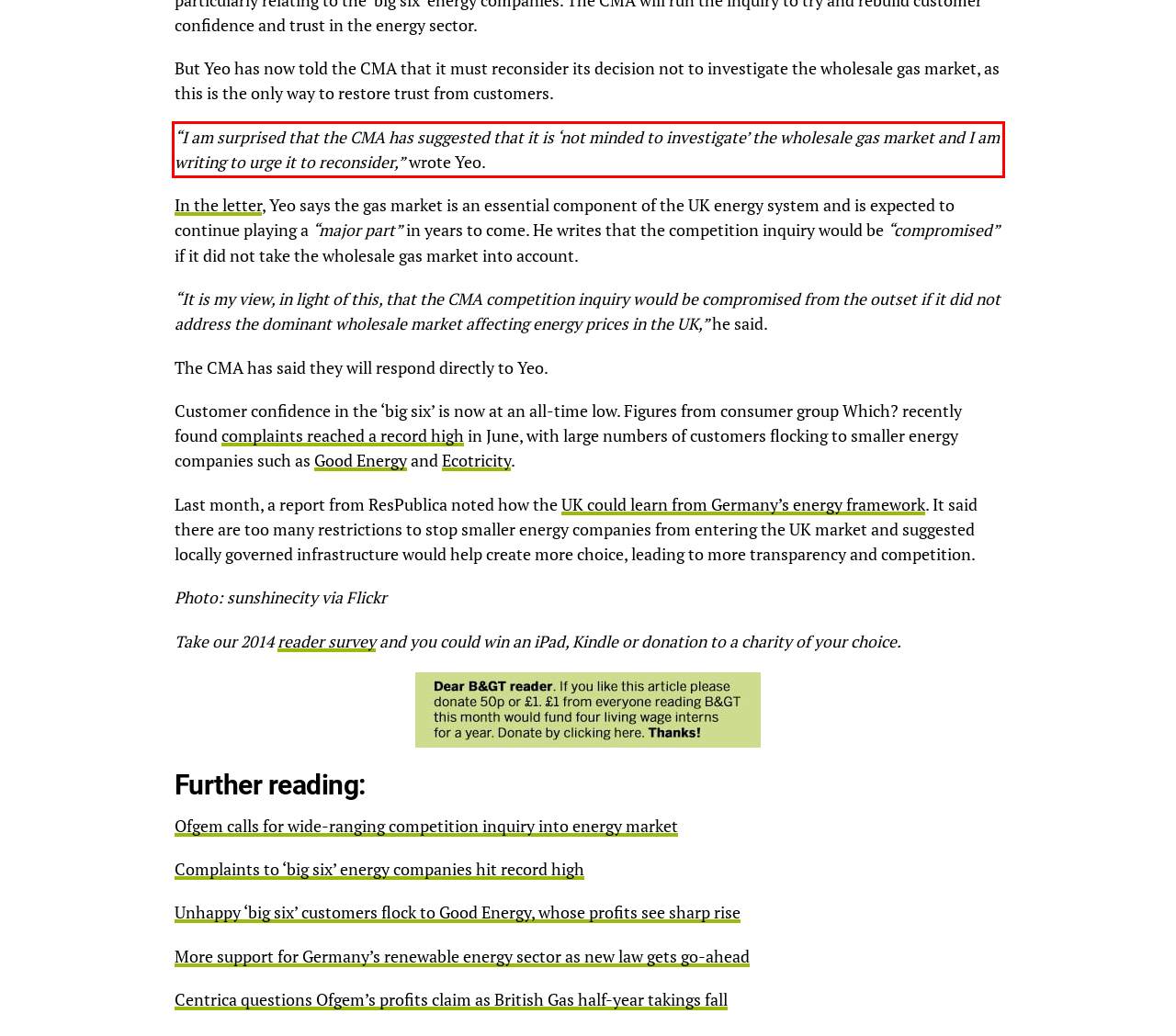Using the provided webpage screenshot, recognize the text content in the area marked by the red bounding box.

“I am surprised that the CMA has suggested that it is ‘not minded to investigate’ the wholesale gas market and I am writing to urge it to reconsider,” wrote Yeo.